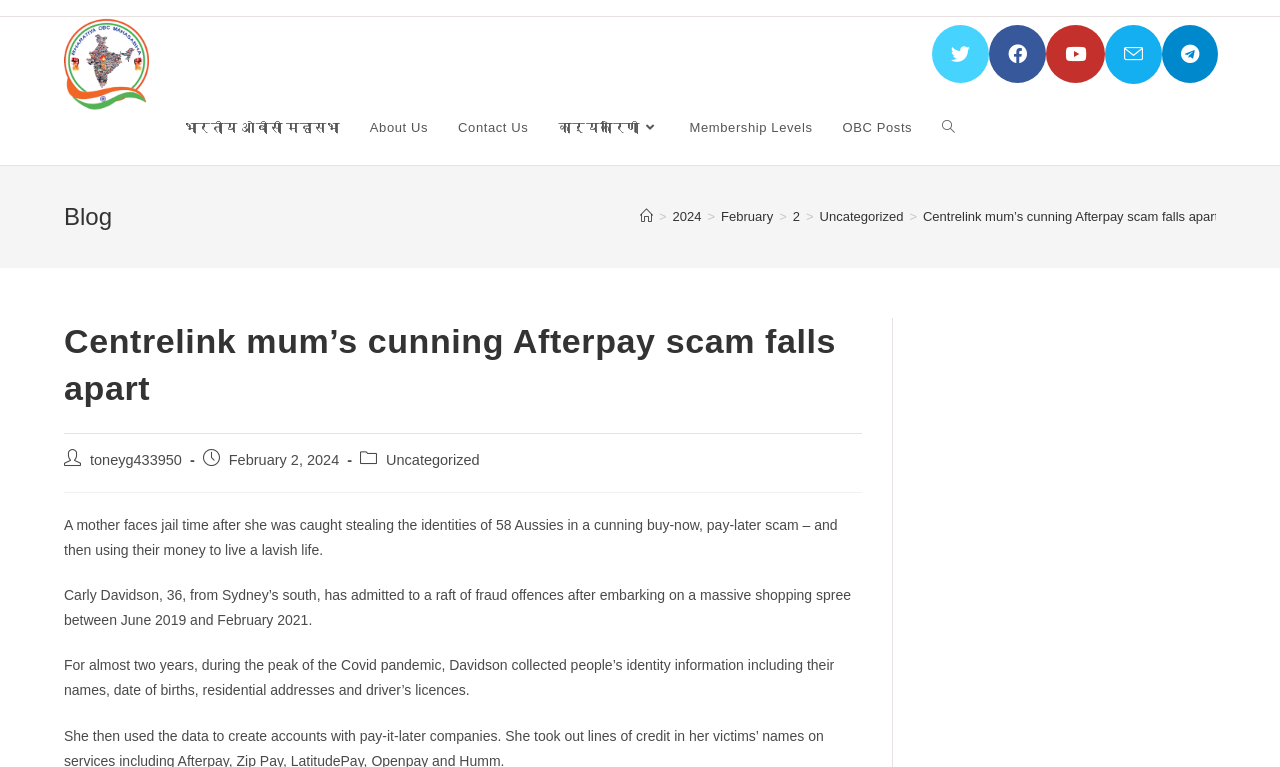Locate the bounding box coordinates of the region to be clicked to comply with the following instruction: "Check the author of the post". The coordinates must be four float numbers between 0 and 1, in the form [left, top, right, bottom].

[0.07, 0.589, 0.142, 0.61]